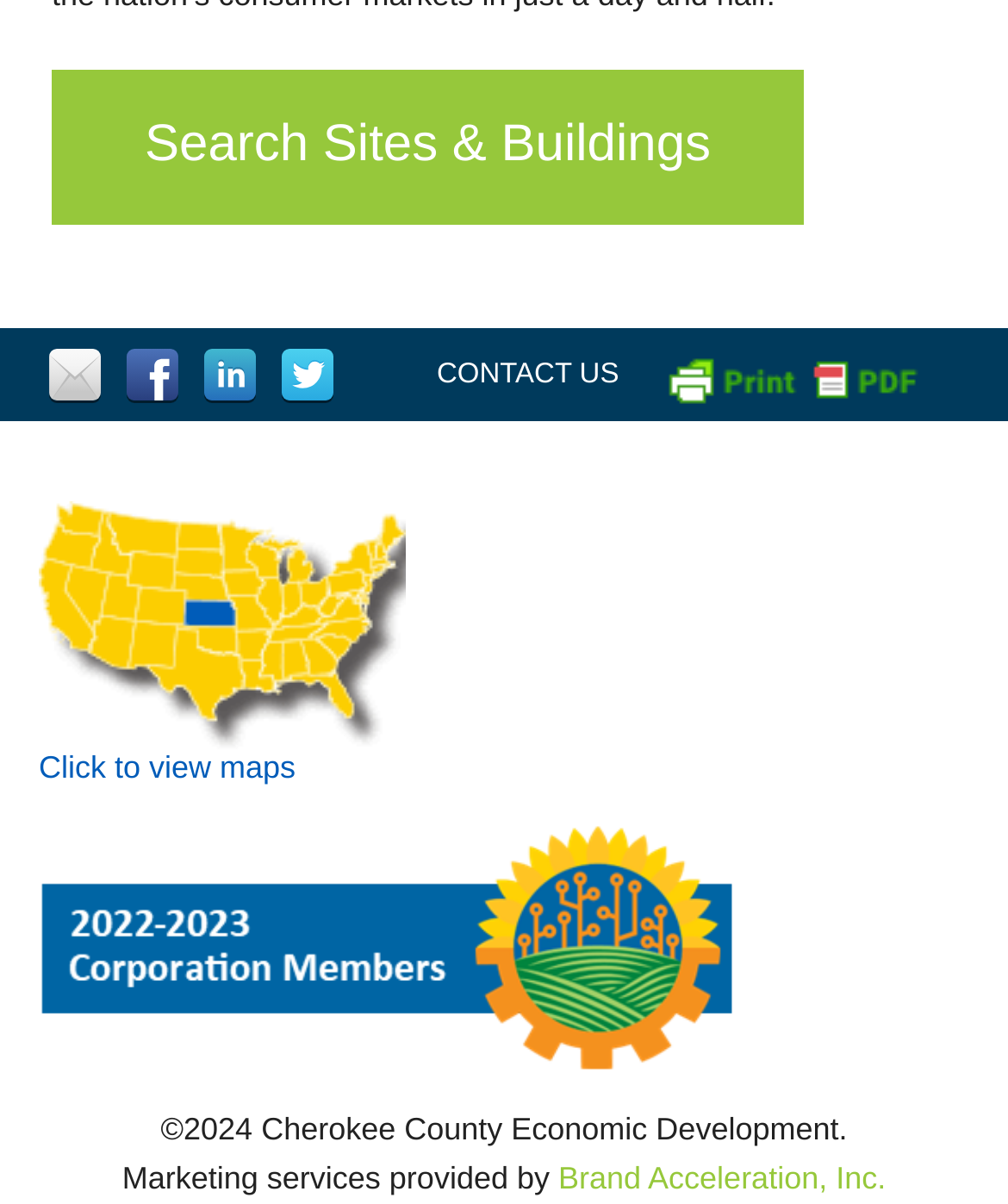Pinpoint the bounding box coordinates for the area that should be clicked to perform the following instruction: "Visit Facebook page".

[0.126, 0.289, 0.177, 0.332]